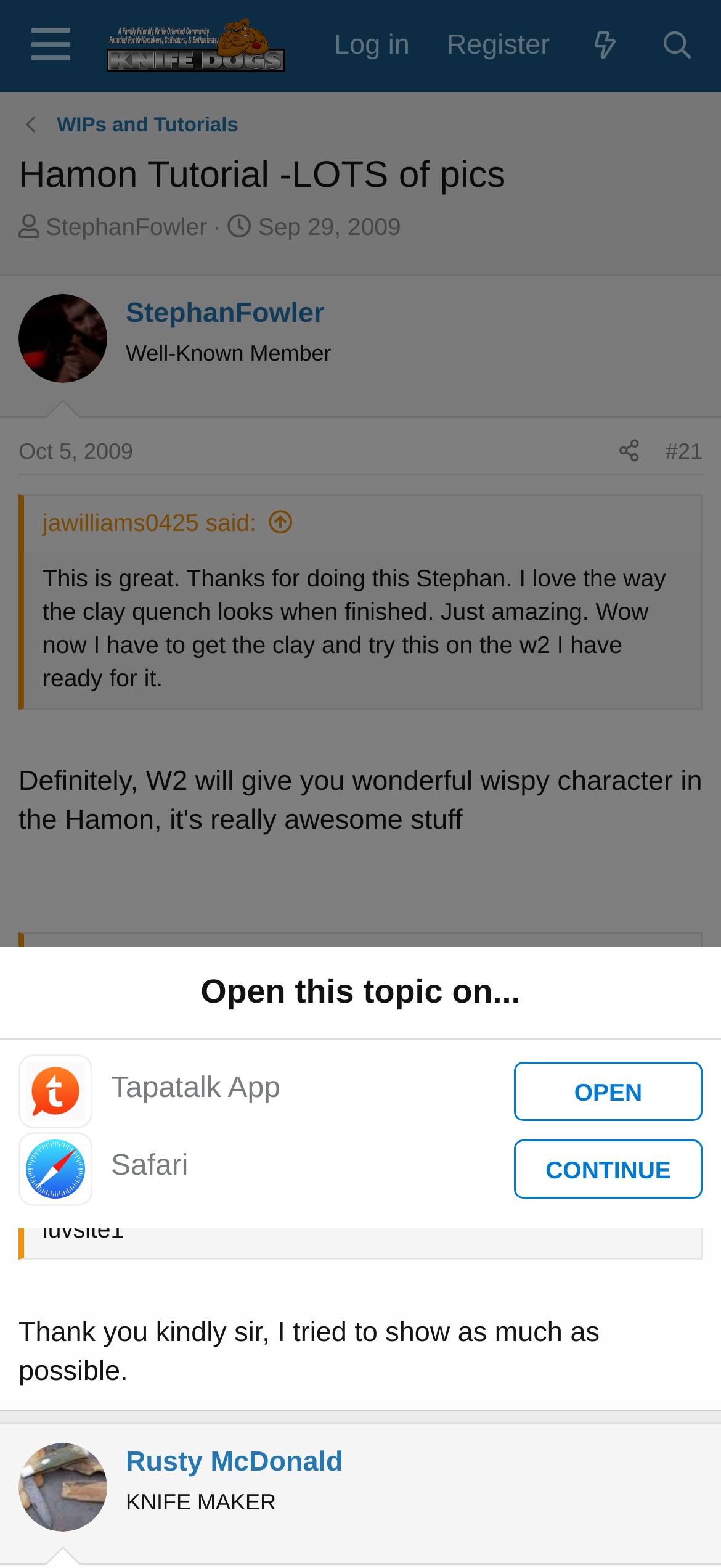Please specify the bounding box coordinates of the clickable region necessary for completing the following instruction: "Click on the 'Log in' link". The coordinates must consist of four float numbers between 0 and 1, i.e., [left, top, right, bottom].

[0.438, 0.007, 0.594, 0.05]